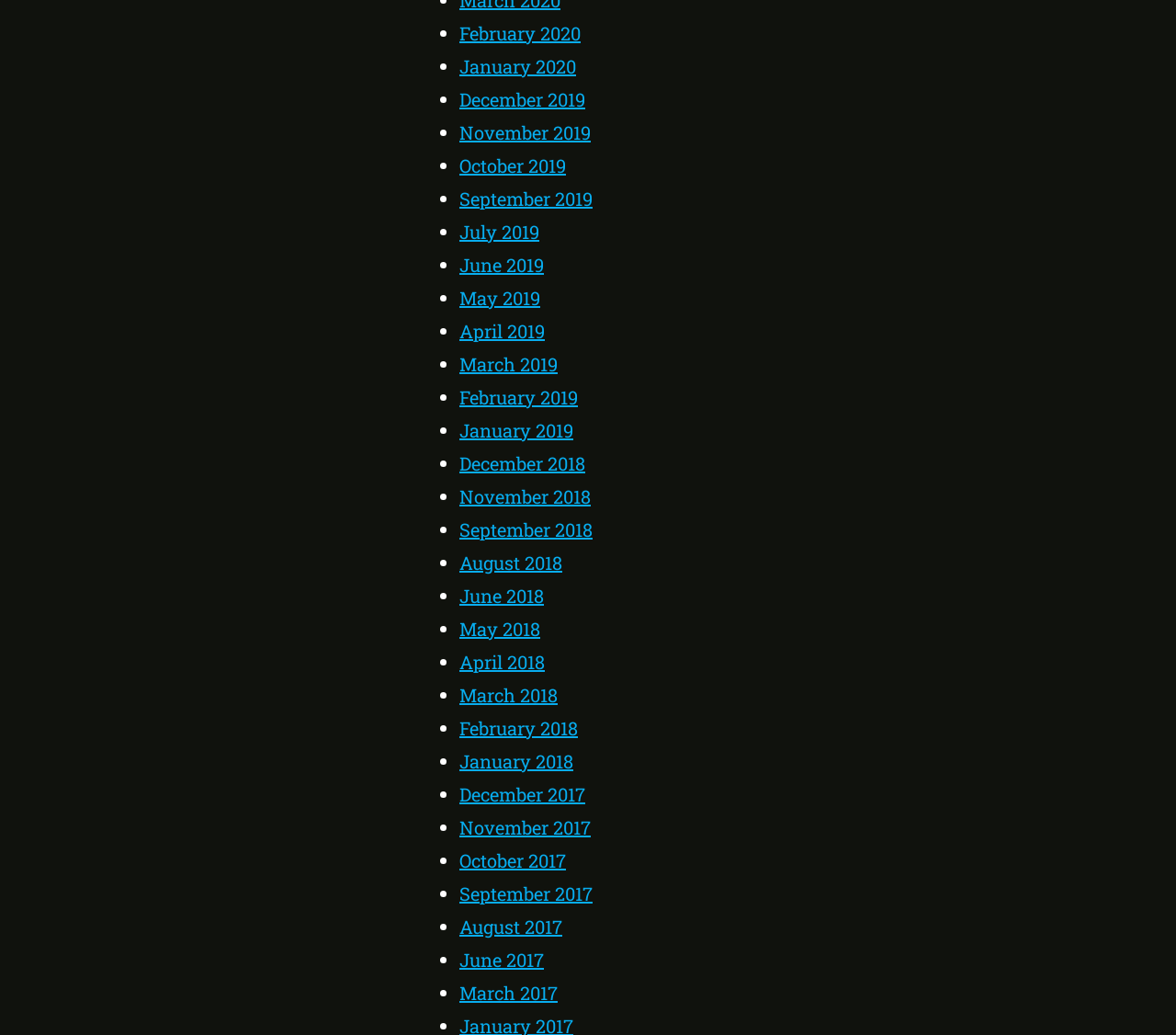Provide the bounding box coordinates of the area you need to click to execute the following instruction: "View January 2019".

[0.391, 0.404, 0.488, 0.427]